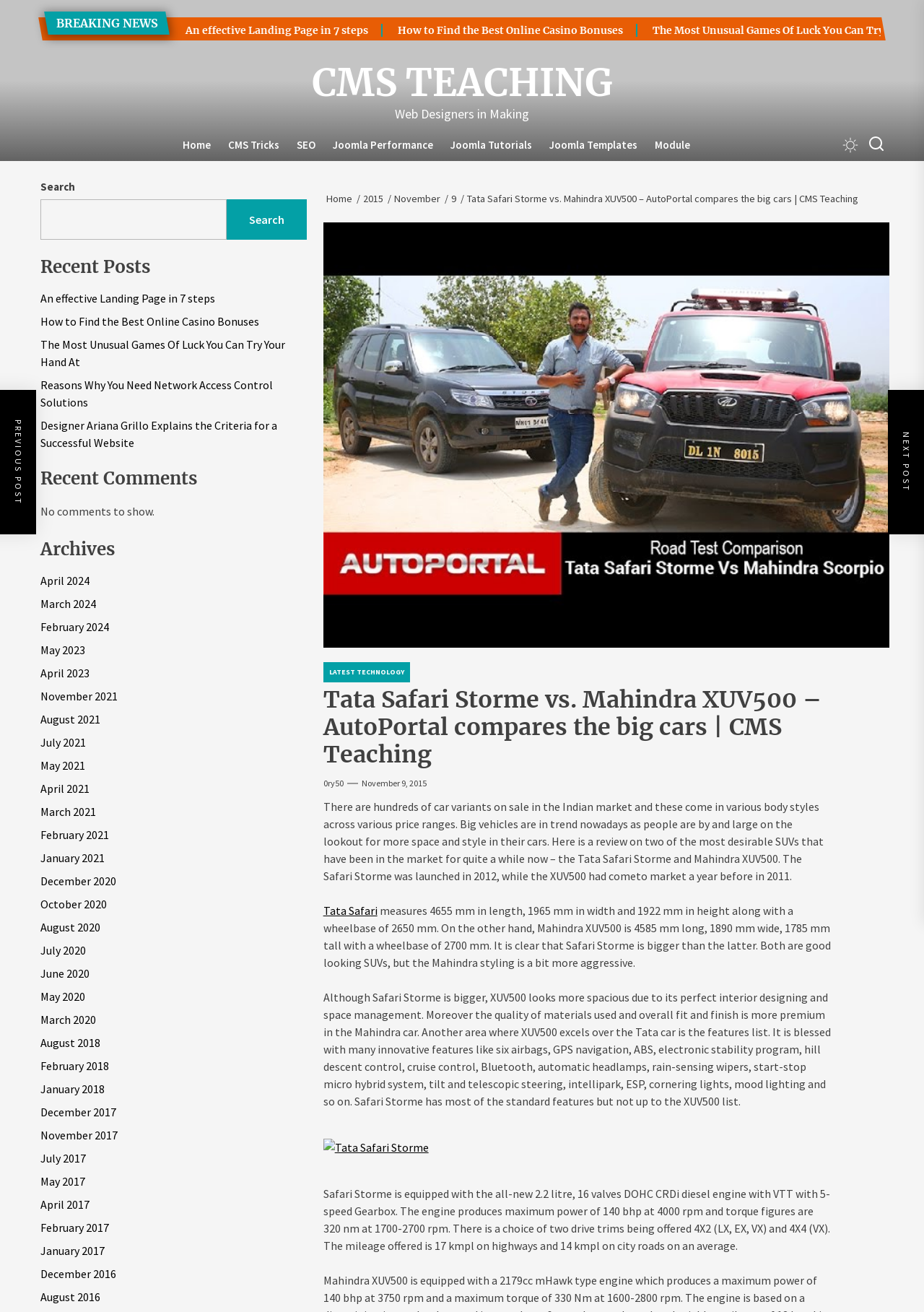Answer the question briefly using a single word or phrase: 
How many airbags does Mahindra XUV500 have?

six